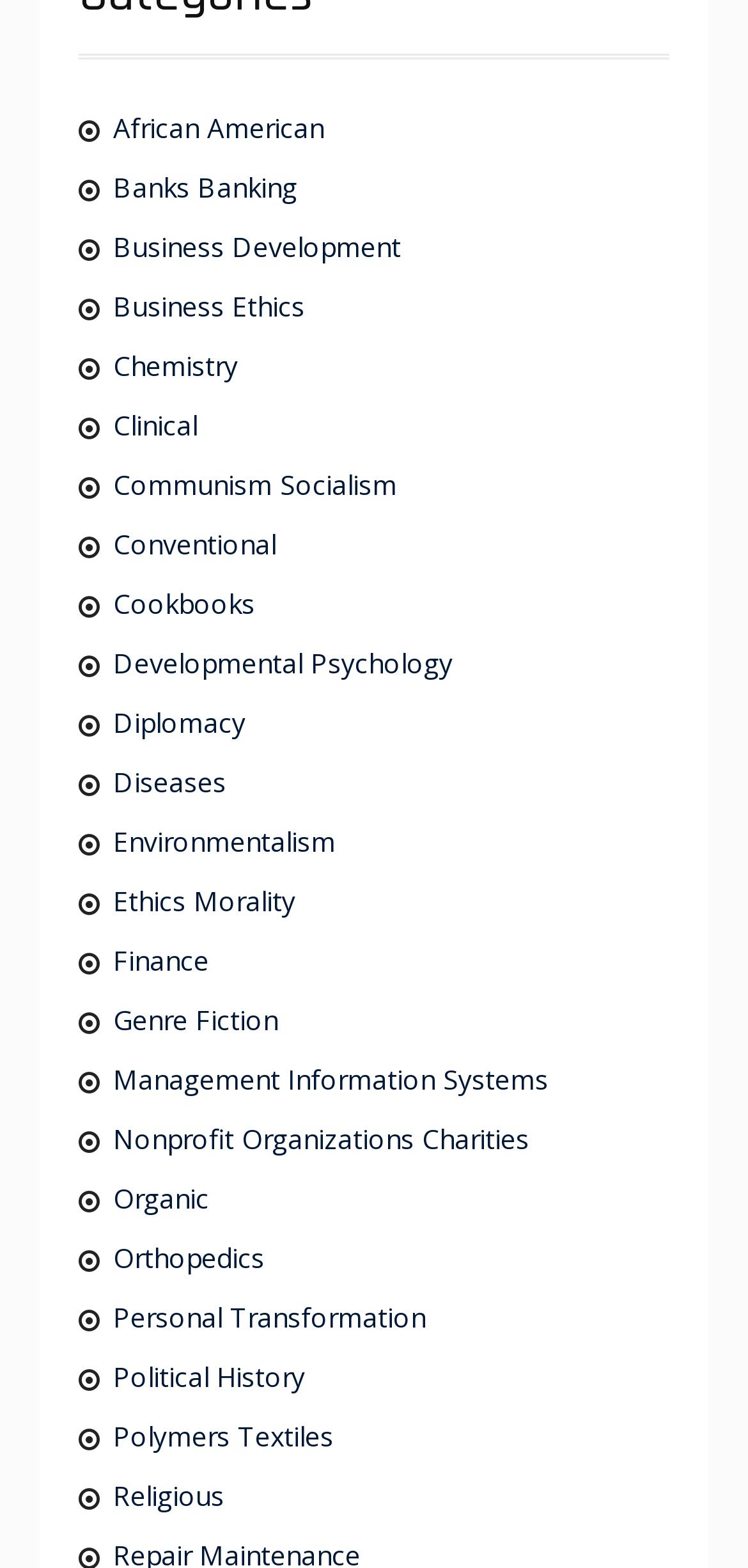Could you find the bounding box coordinates of the clickable area to complete this instruction: "Click on African American"?

[0.151, 0.069, 0.784, 0.095]